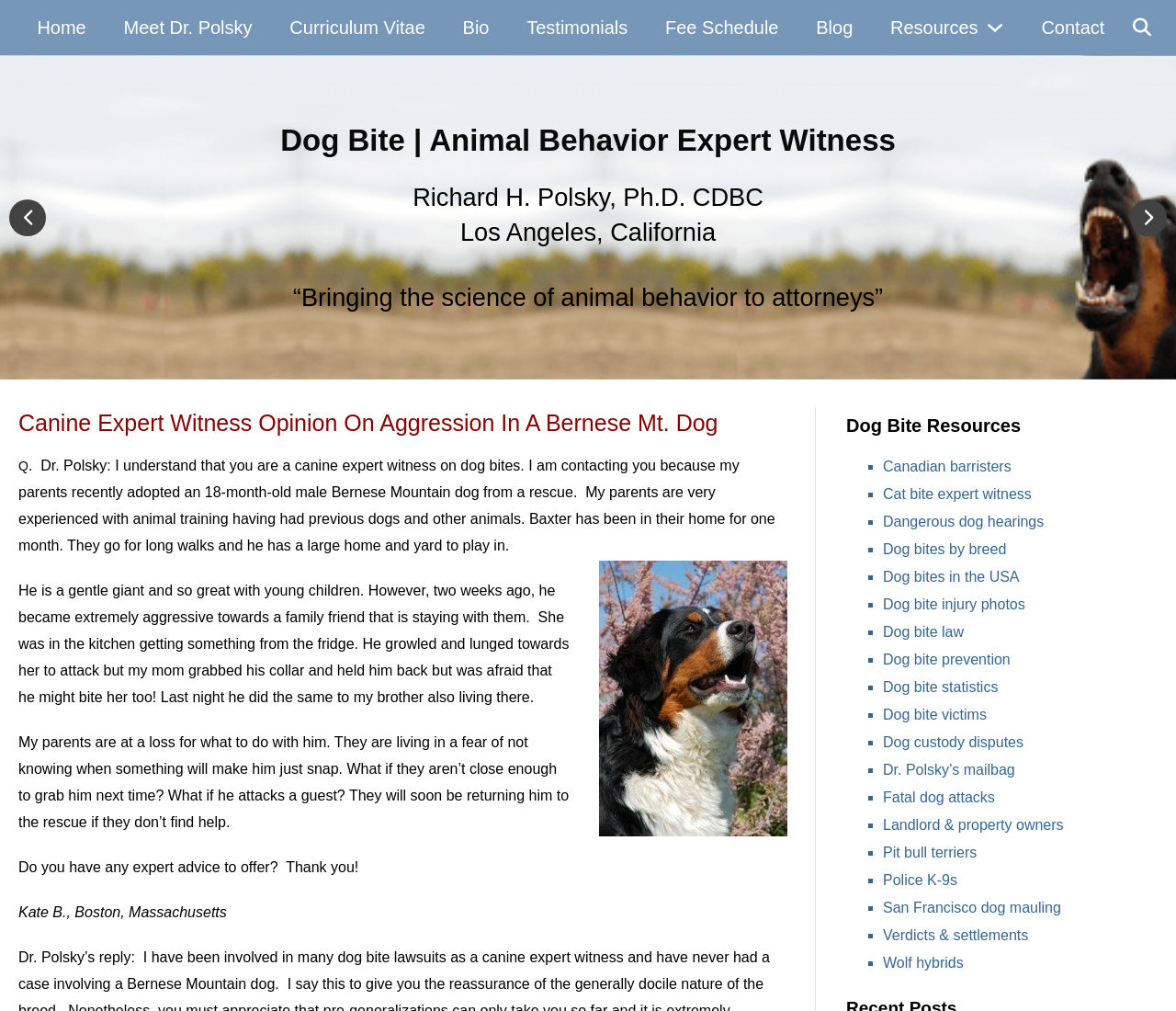Show the bounding box coordinates of the element that should be clicked to complete the task: "Click on the 'Contact' link".

[0.878, 0.0, 0.947, 0.055]